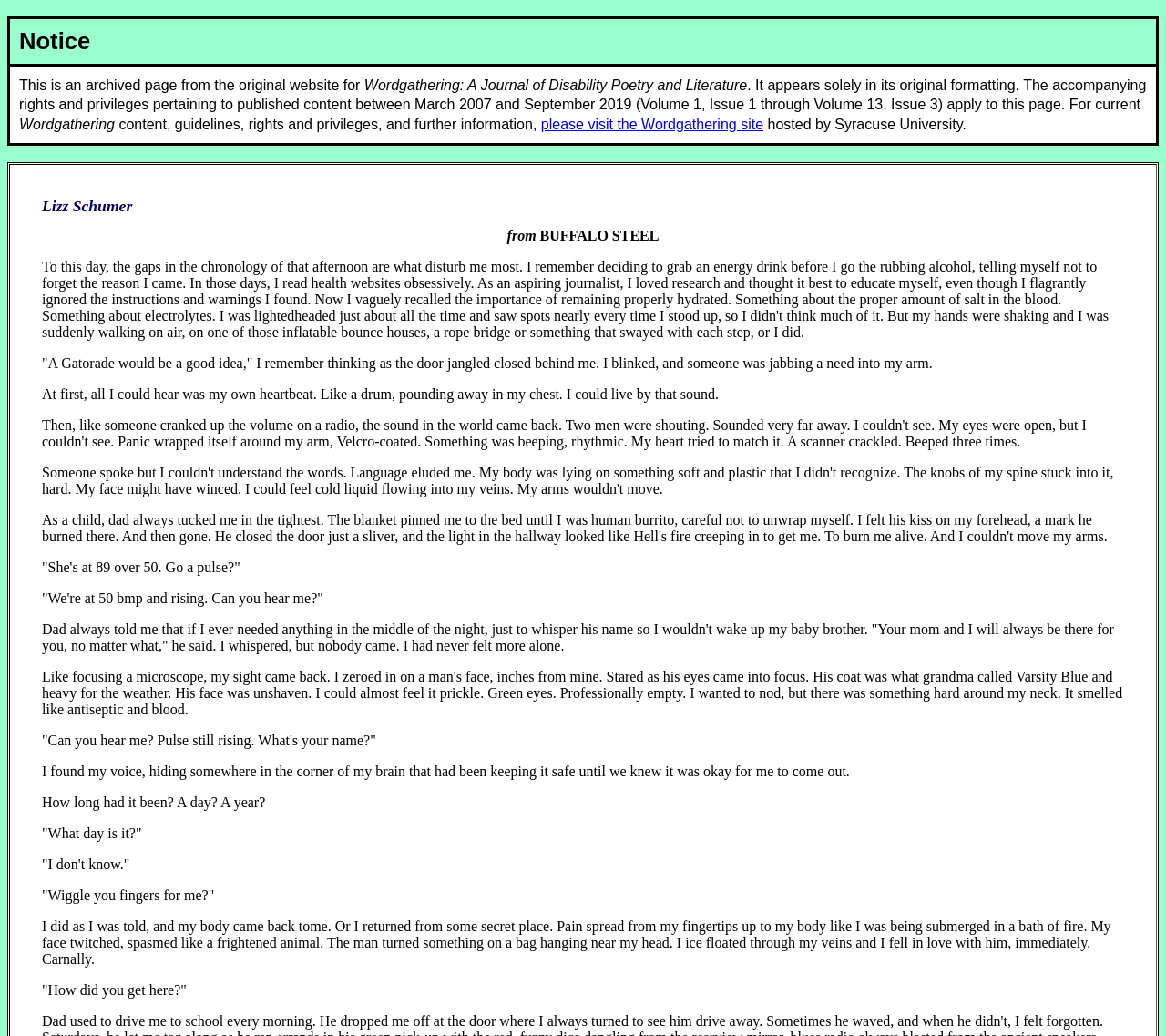Based on the element description please visit the Wordgathering site, identify the bounding box coordinates for the UI element. The coordinates should be in the format (top-left x, top-left y, bottom-right x, bottom-right y) and within the 0 to 1 range.

[0.464, 0.112, 0.655, 0.127]